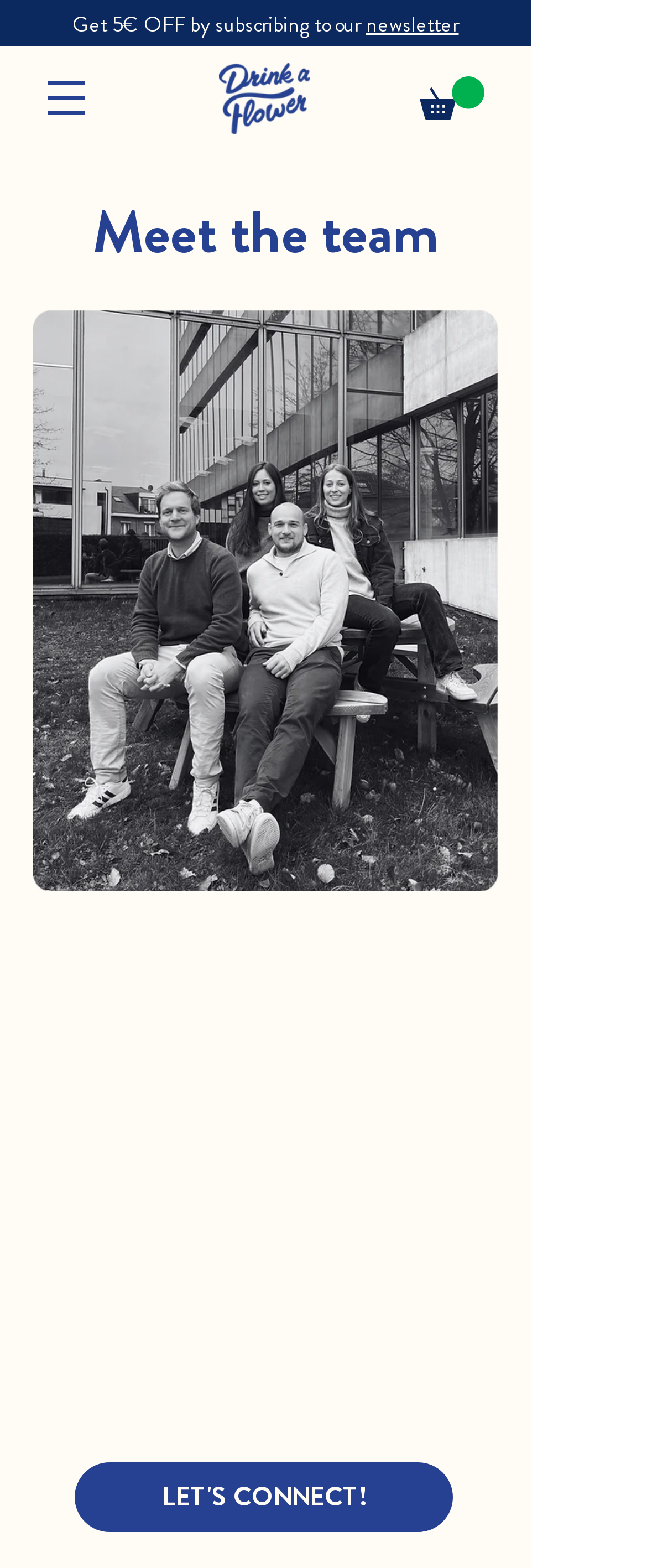What is the role of Laurent in the company?
Look at the image and provide a detailed response to the question.

I inferred this from the text 'With Laurent leading the way as the mastermind behind our operations...' which suggests that Laurent is responsible for overseeing the company's operations.